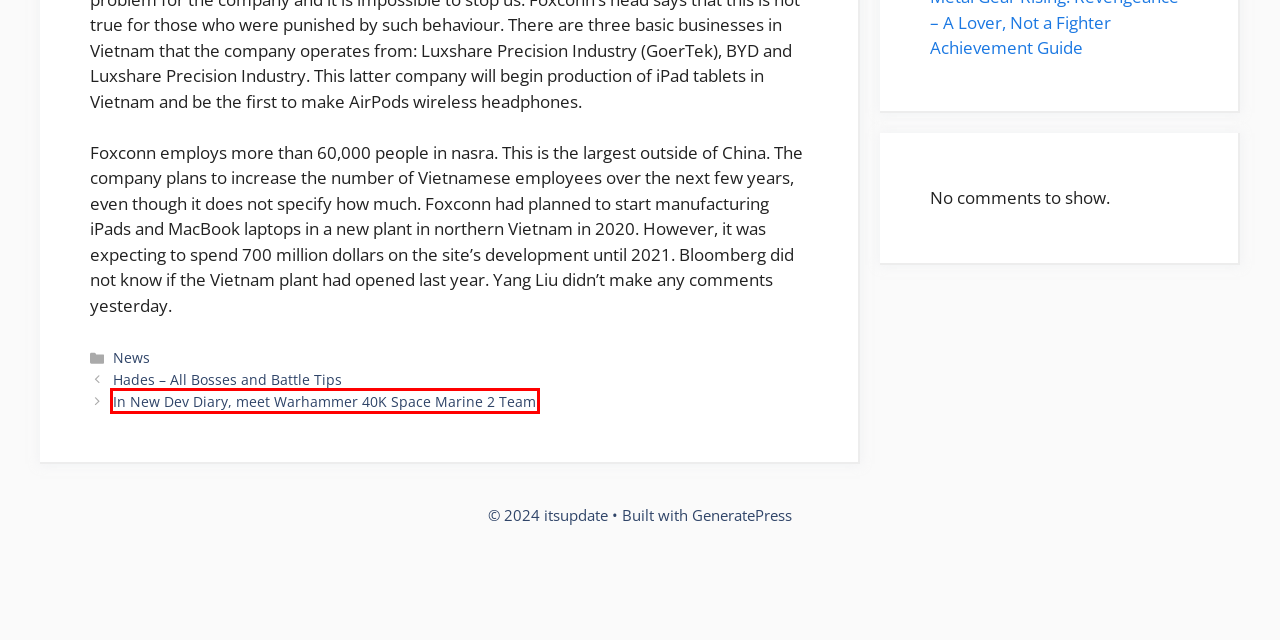You have a screenshot of a webpage with an element surrounded by a red bounding box. Choose the webpage description that best describes the new page after clicking the element inside the red bounding box. Here are the candidates:
A. Dead by Daylight Codes– DBD Bloodpoint Gifts! - itsupdate
B. Shindo Life Training Fields Codes – Private Servers August 2022 - itsupdate
C. Circus Tower Defense Codes – Roblox December 2023 - itsupdate
D. Metal Gear Rising: Revengeance – A Lover, Not a Fighter Achievement Guide - itsupdate
E. Hades – All Bosses and Battle Tips - itsupdate
F. Games Archives - itsupdate
G. News Archives - itsupdate
H. In New Dev Diary, meet Warhammer 40K Space Marine 2 Team - itsupdate

H